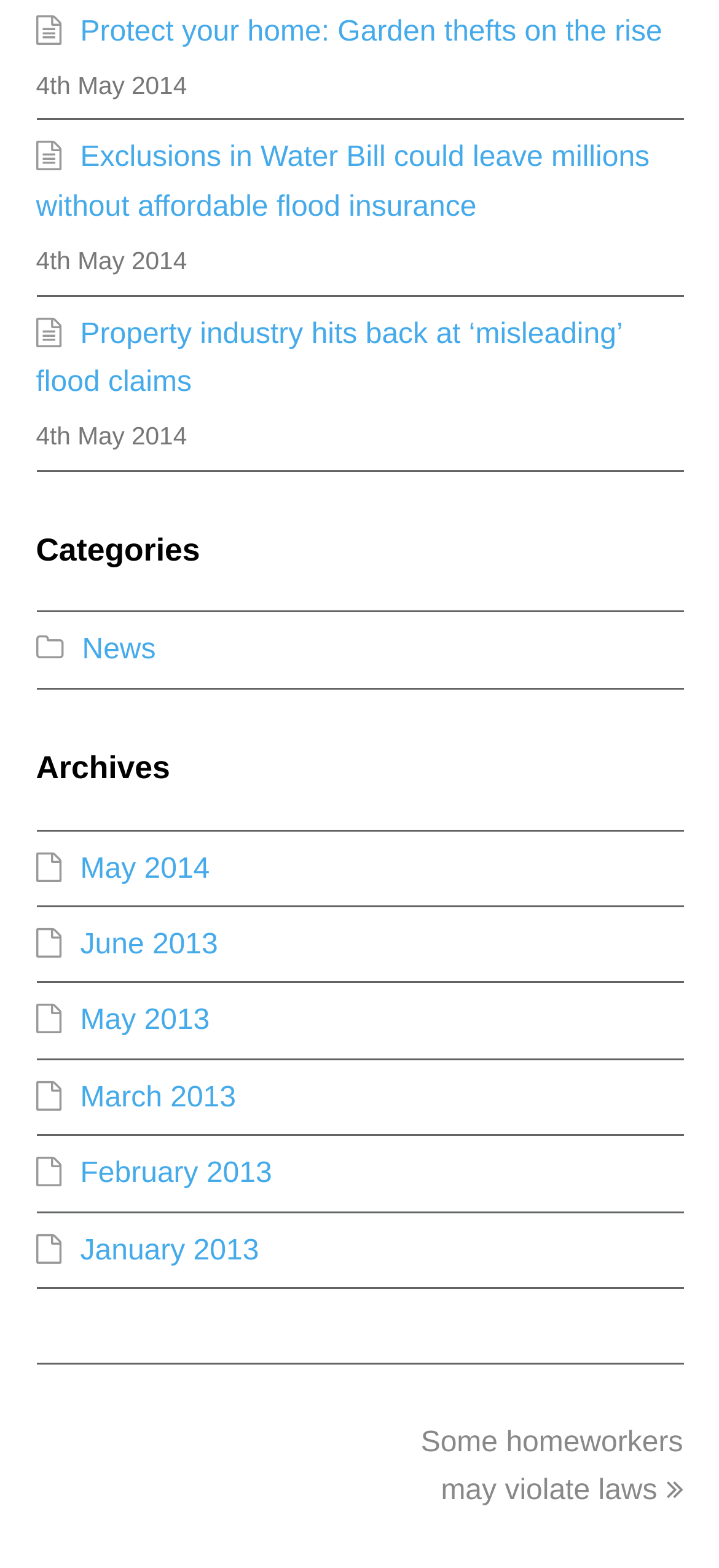How many links are there in the webpage?
Answer the question with a single word or phrase derived from the image.

9